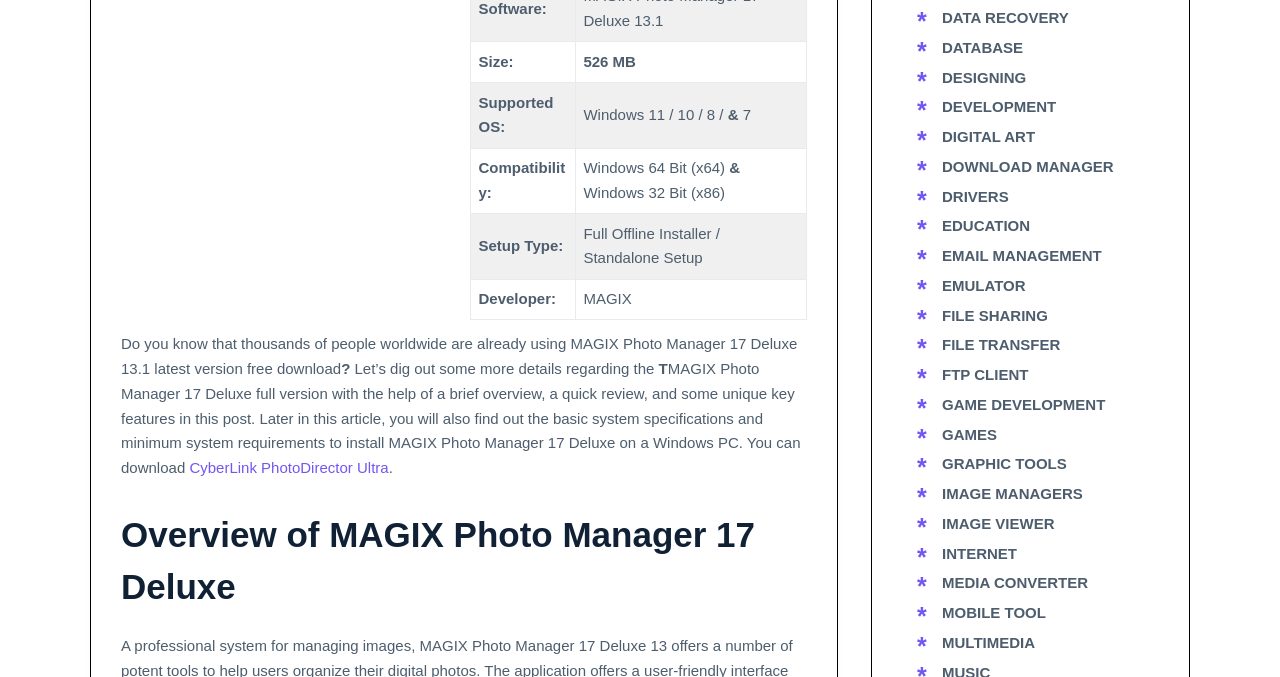Provide the bounding box coordinates for the UI element that is described as: "Drivers".

[0.736, 0.277, 0.788, 0.302]